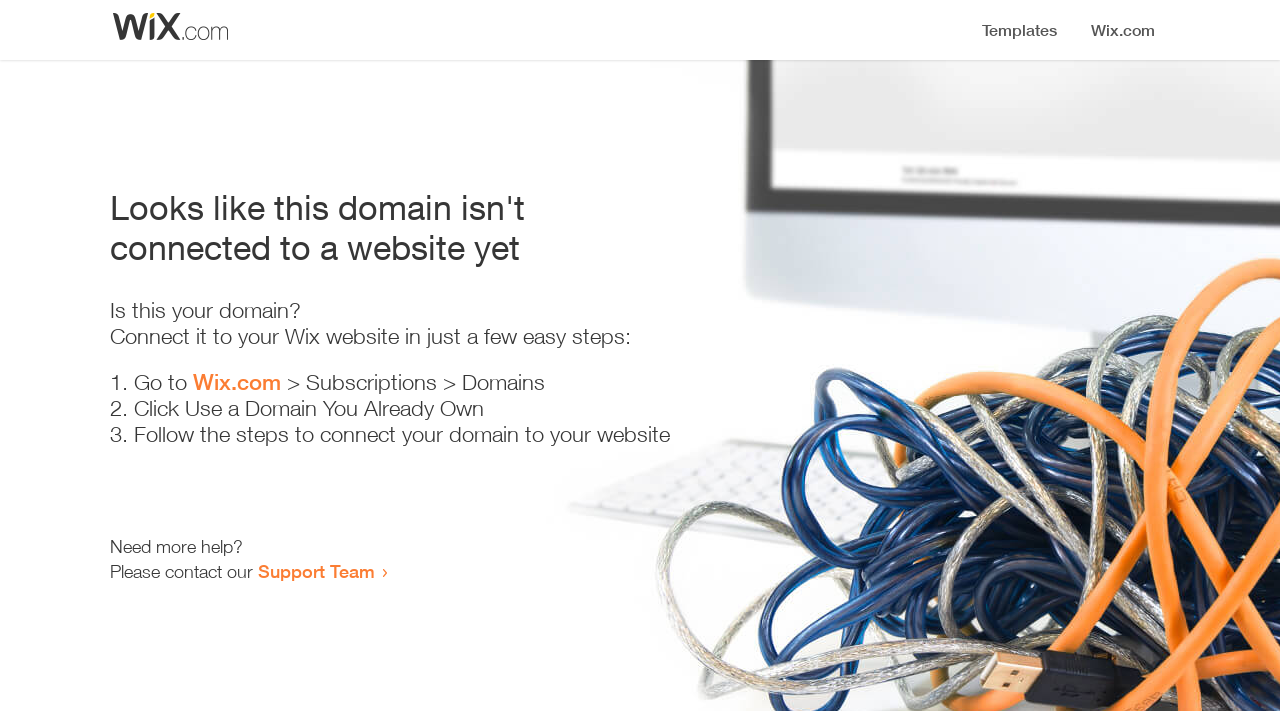What is the purpose of the webpage?
Based on the image, give a one-word or short phrase answer.

To connect domain to website